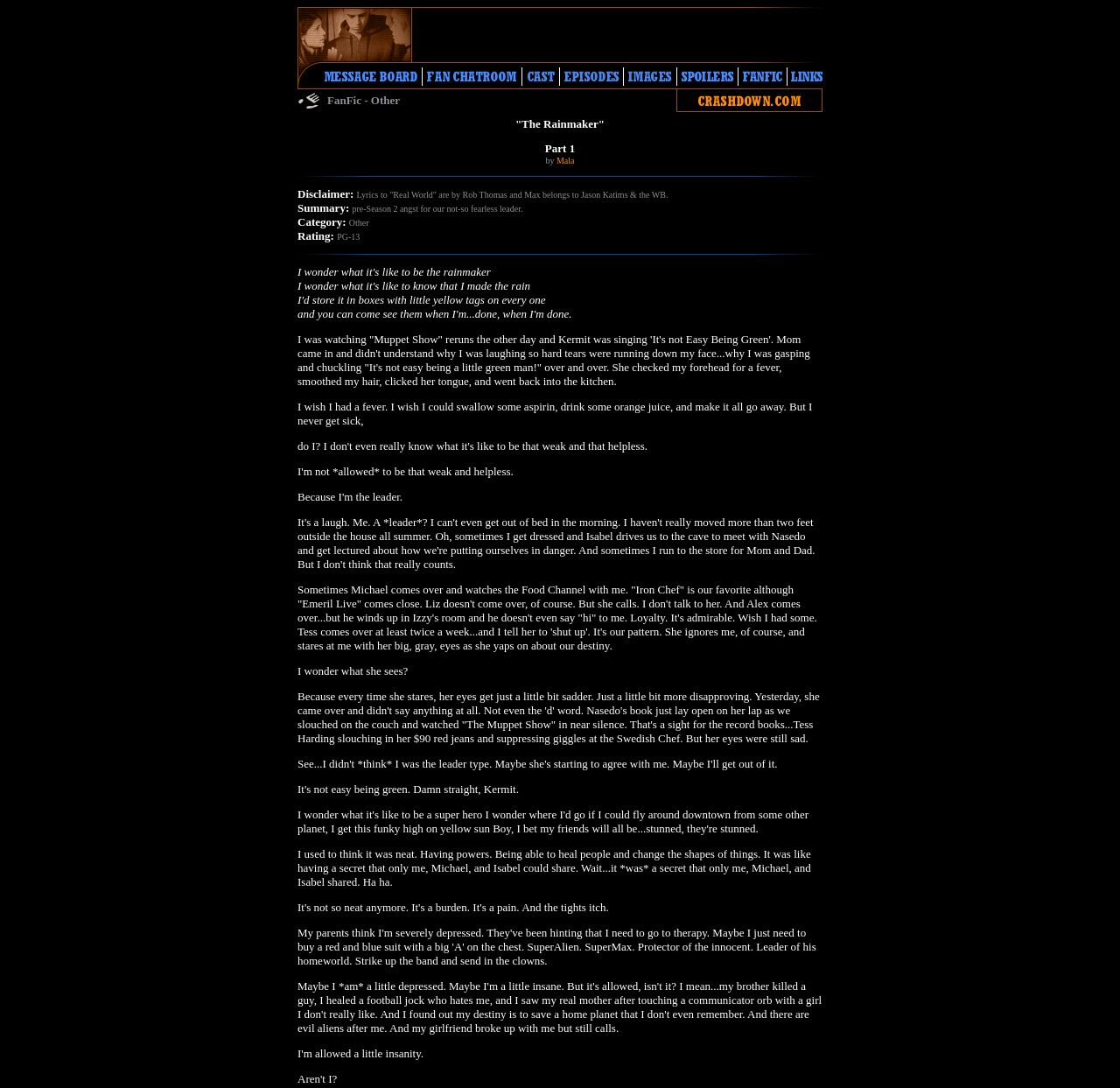Give a concise answer using only one word or phrase for this question:
What is the rating of this fan fiction?

PG-13